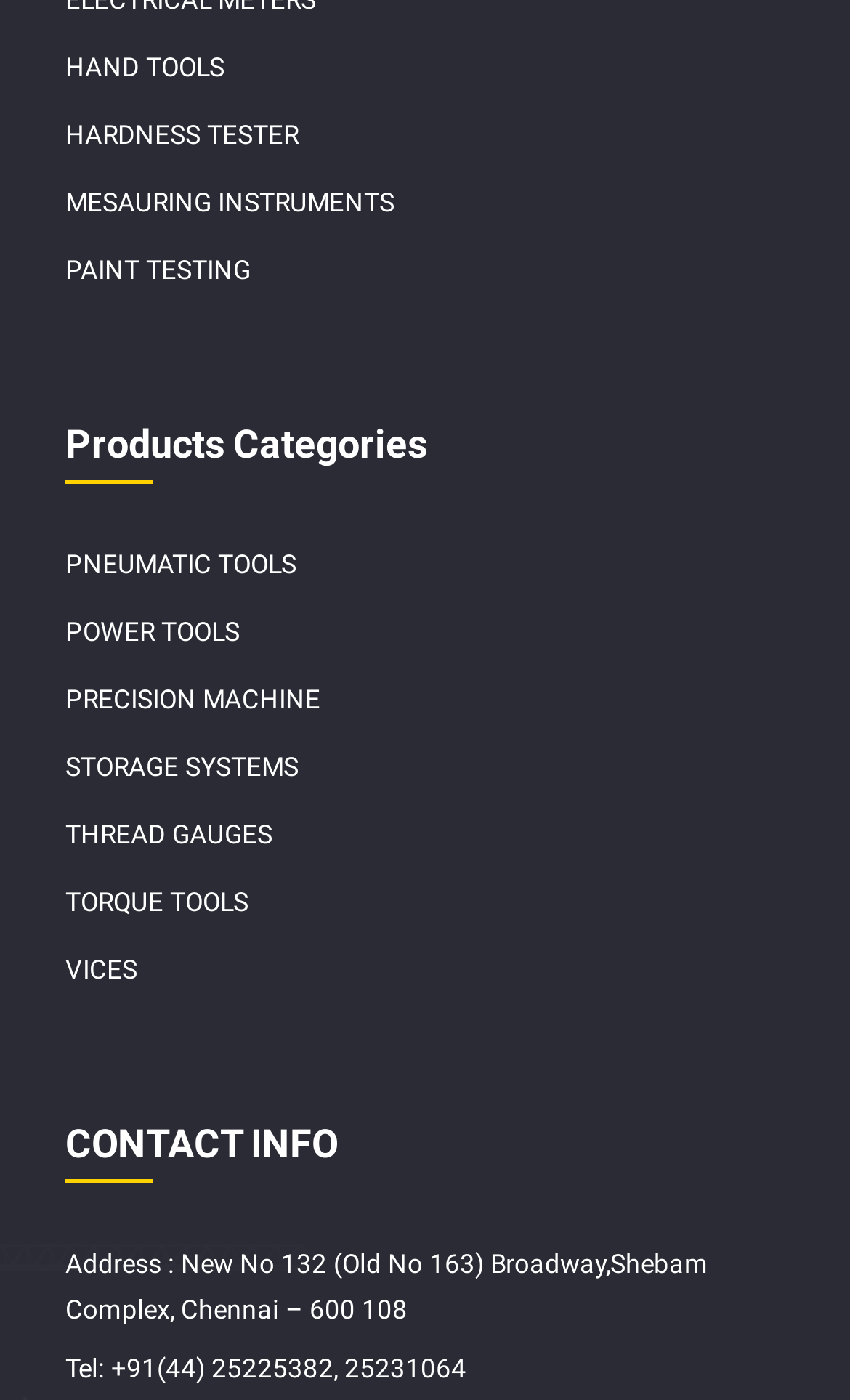What is the address of the company?
Please interpret the details in the image and answer the question thoroughly.

I found the address of the company under the 'CONTACT INFO' heading, which is 'Address : New No 132 (Old No 163) Broadway,Shebam Complex, Chennai – 600 108'.